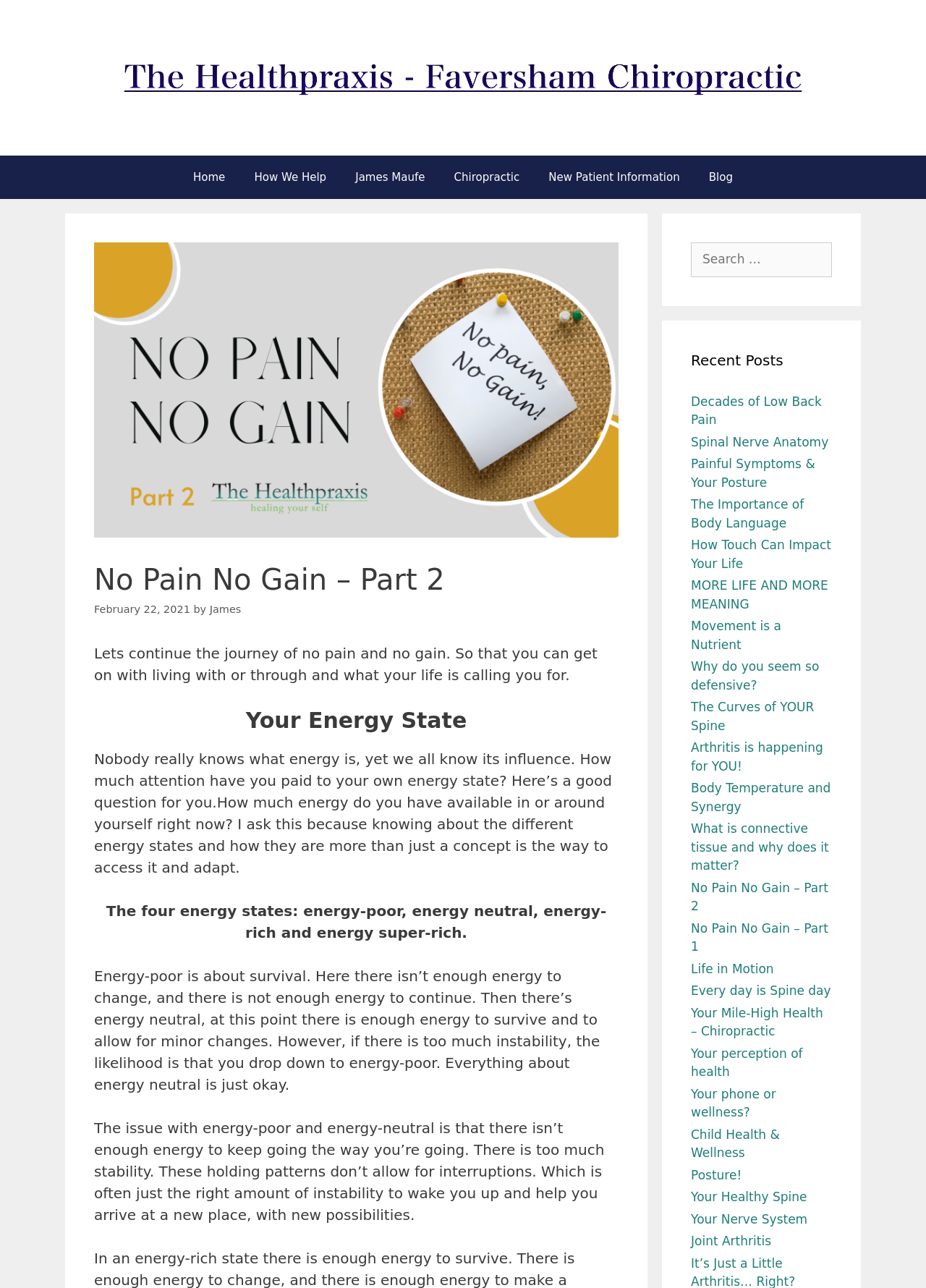Calculate the bounding box coordinates of the UI element given the description: "Your perception of health".

[0.746, 0.812, 0.867, 0.838]